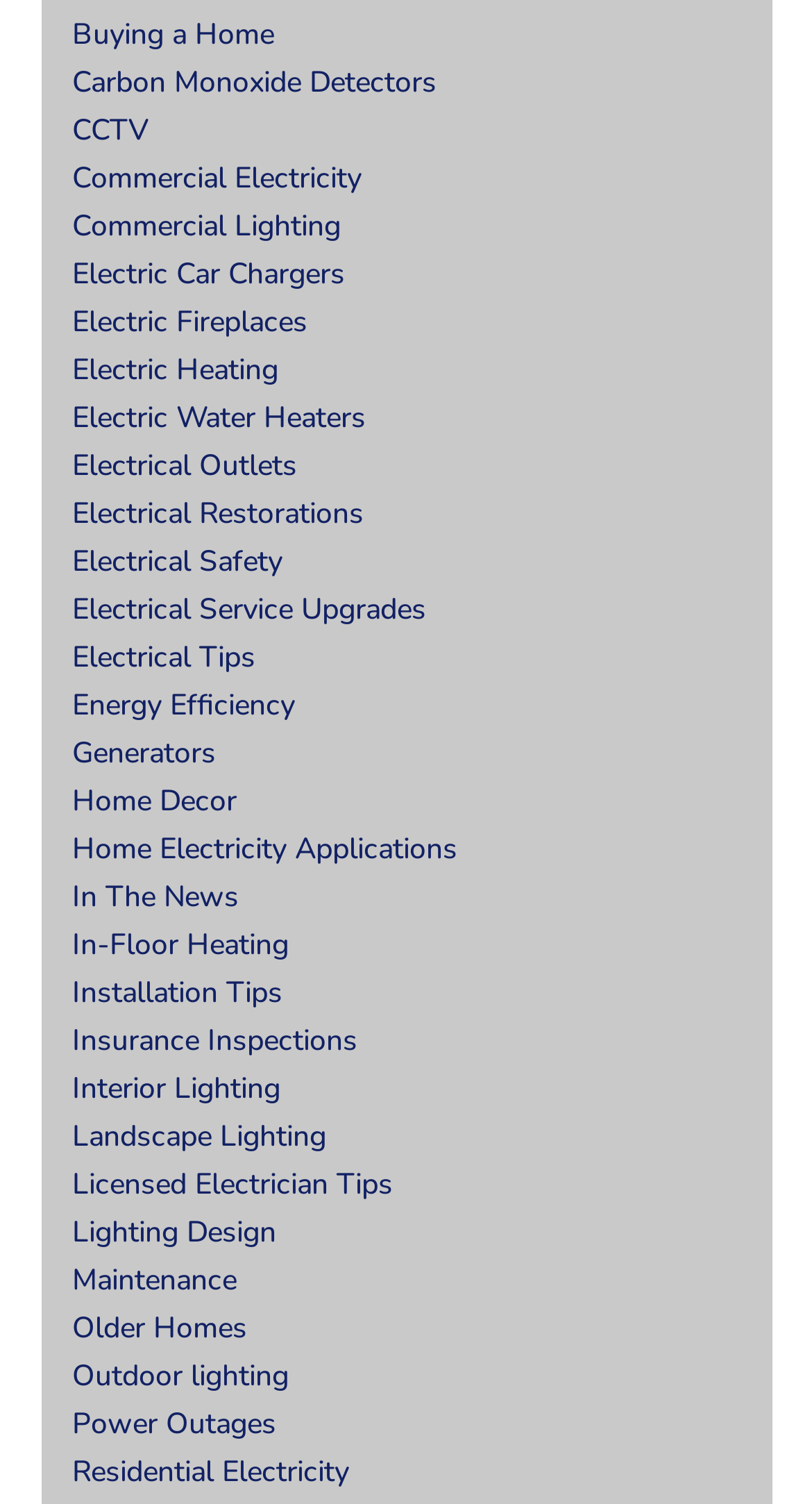Are there any links related to lighting?
Look at the image and respond with a single word or a short phrase.

Yes